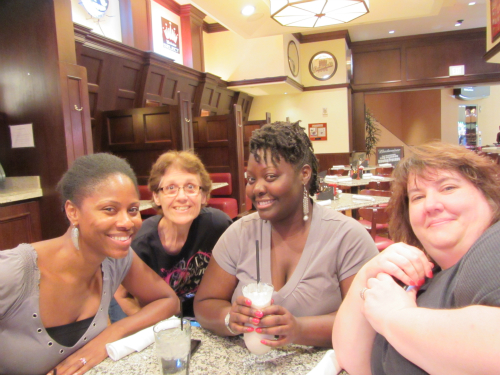What is the central figure holding?
Your answer should be a single word or phrase derived from the screenshot.

A drink